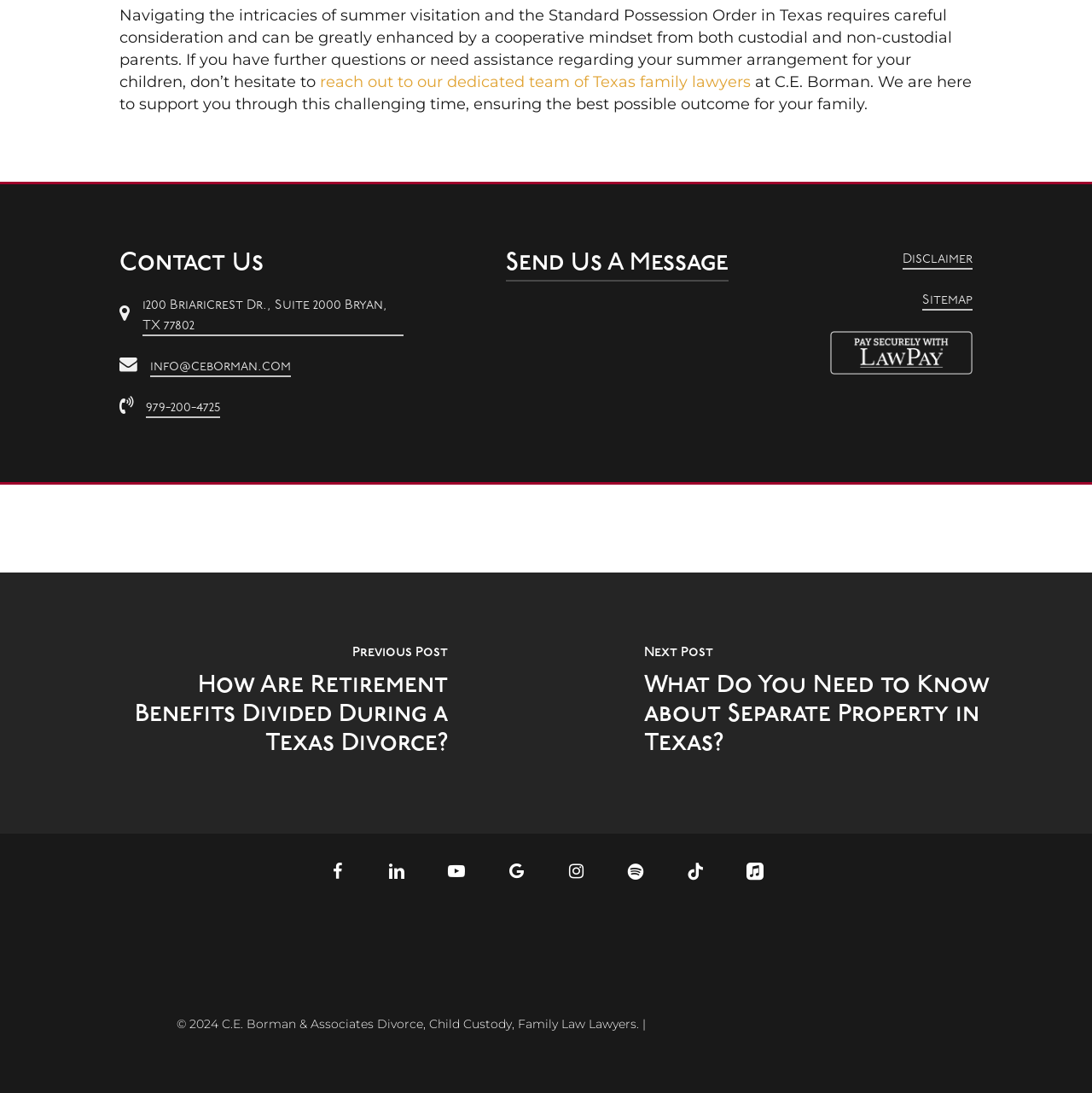Refer to the image and provide a thorough answer to this question:
What is the purpose of the contact form?

The contact form is located on the webpage with fields for name, email, phone, and message. The button to submit the form is labeled 'Send'. This suggests that the purpose of the form is to allow users to send a message to the law firm.